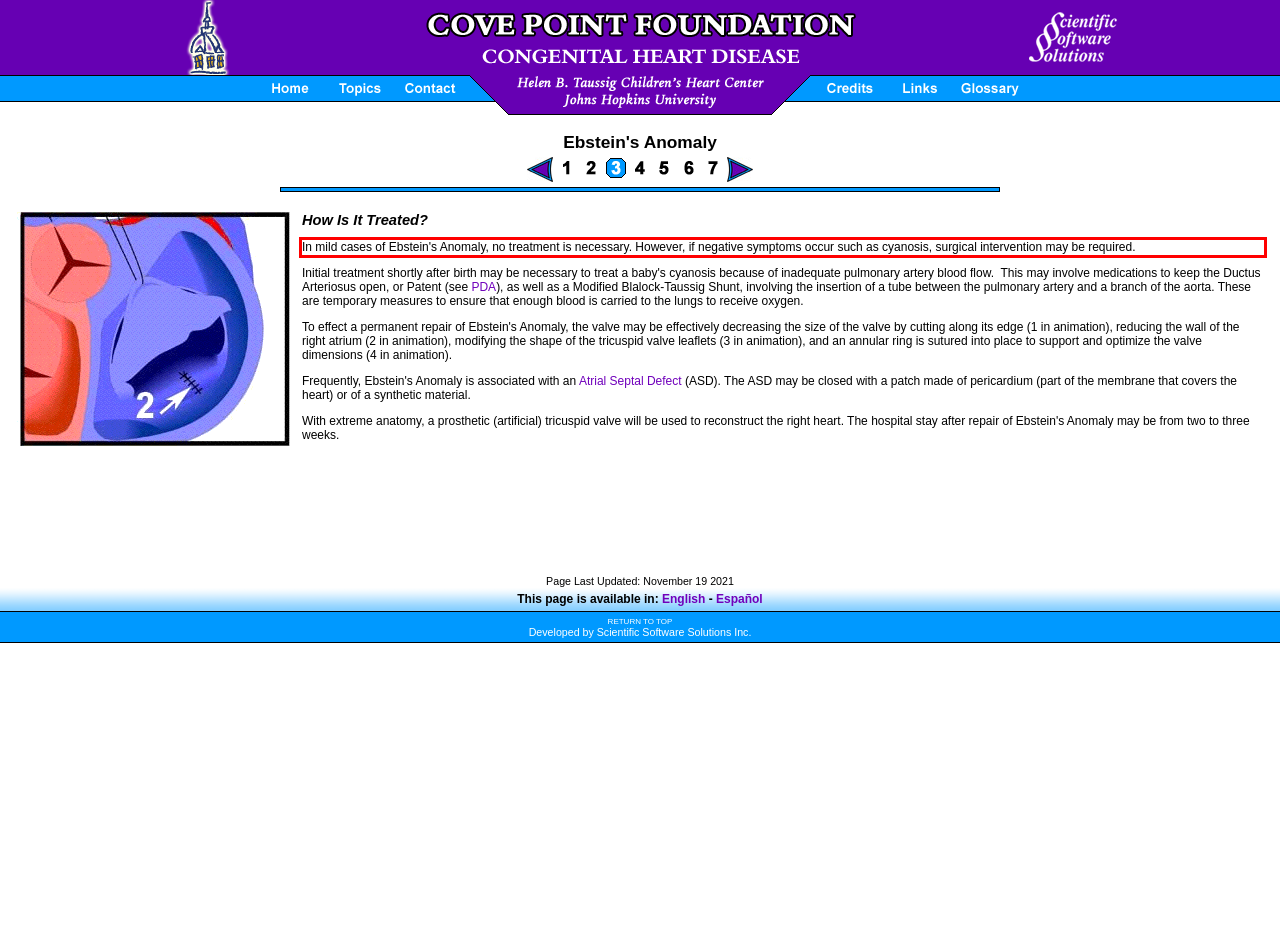Given a webpage screenshot, identify the text inside the red bounding box using OCR and extract it.

In mild cases of Ebstein's Anomaly, no treatment is necessary. However, if negative symptoms occur such as cyanosis, surgical intervention may be required.